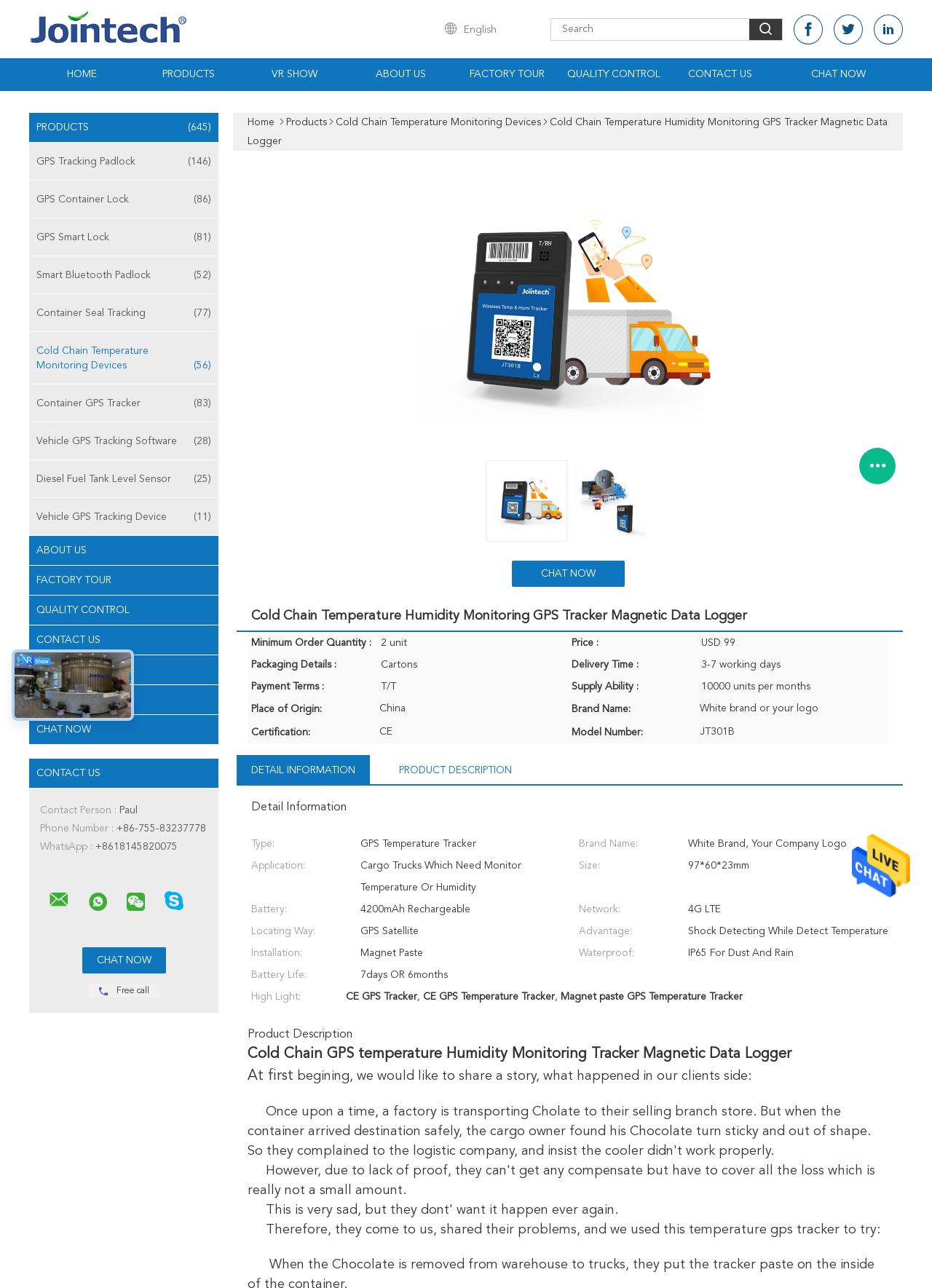What type of product is being showcased?
Analyze the image and provide a thorough answer to the question.

I determined the type of product being showcased by examining the text content and images on the webpage. The heading 'Cold Chain Temperature Humidity Monitoring GPS Tracker Magnetic Data Logger' and the presence of images with similar text suggest that the product being showcased is a GPS tracker with temperature and humidity monitoring capabilities.